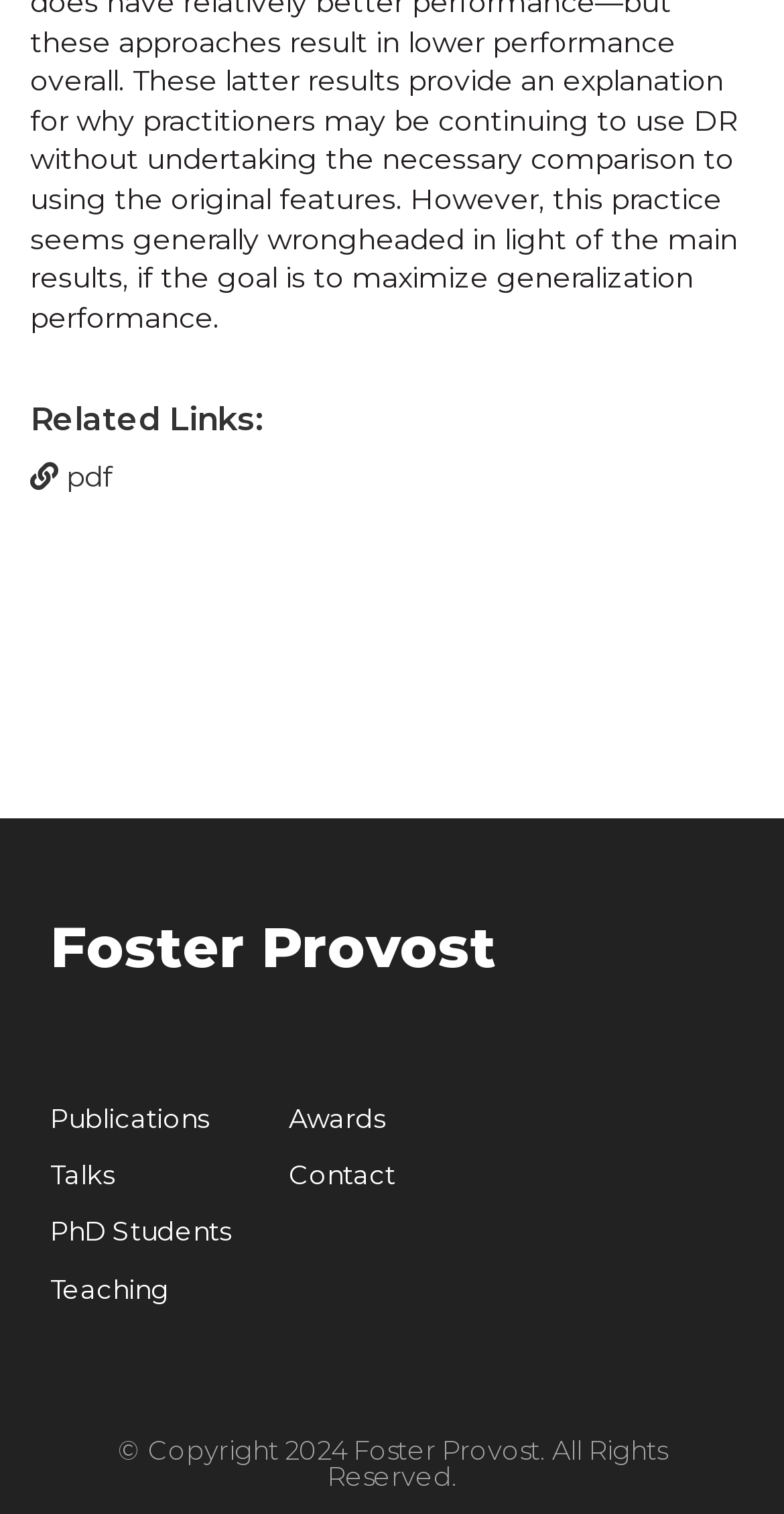Can you provide the bounding box coordinates for the element that should be clicked to implement the instruction: "download a pdf"?

[0.038, 0.303, 0.144, 0.327]